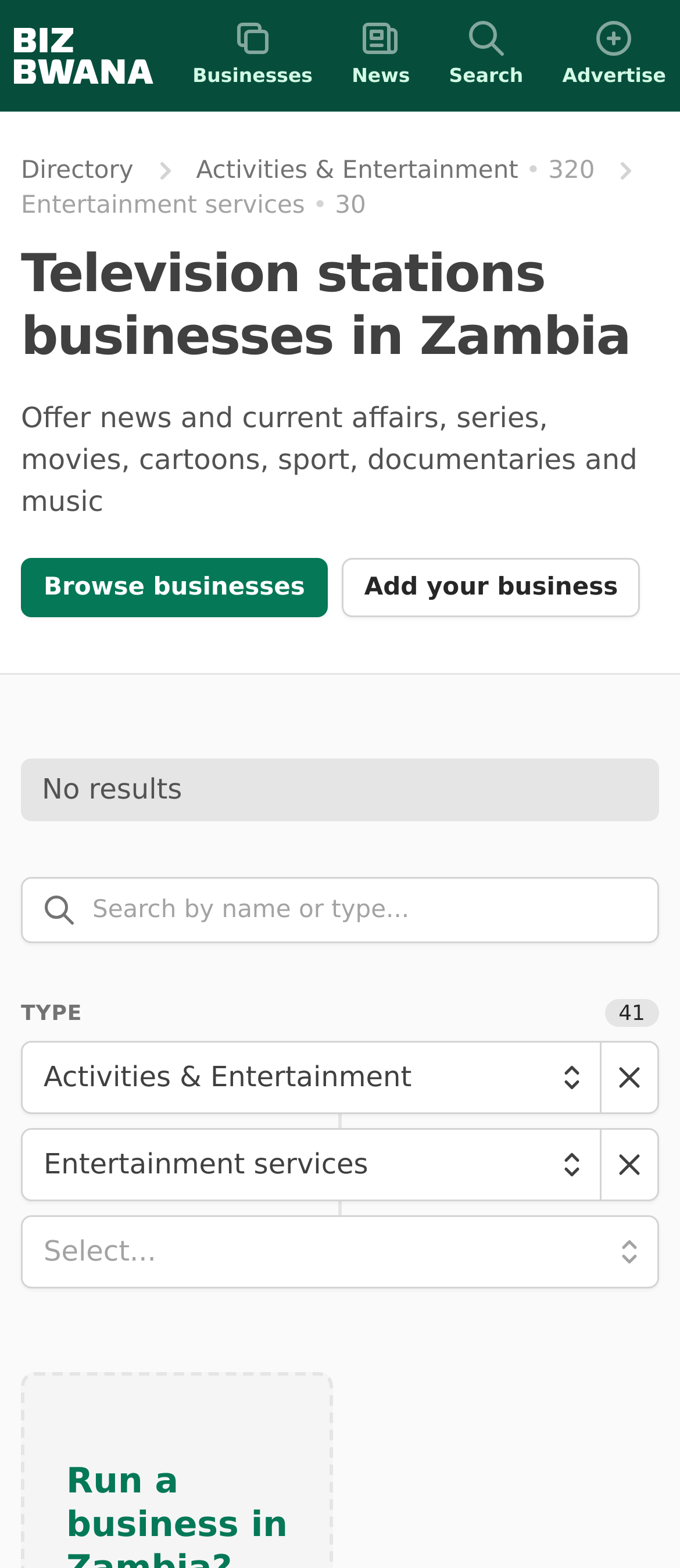Provide the bounding box coordinates of the HTML element this sentence describes: "Select...". The bounding box coordinates consist of four float numbers between 0 and 1, i.e., [left, top, right, bottom].

[0.031, 0.775, 0.969, 0.822]